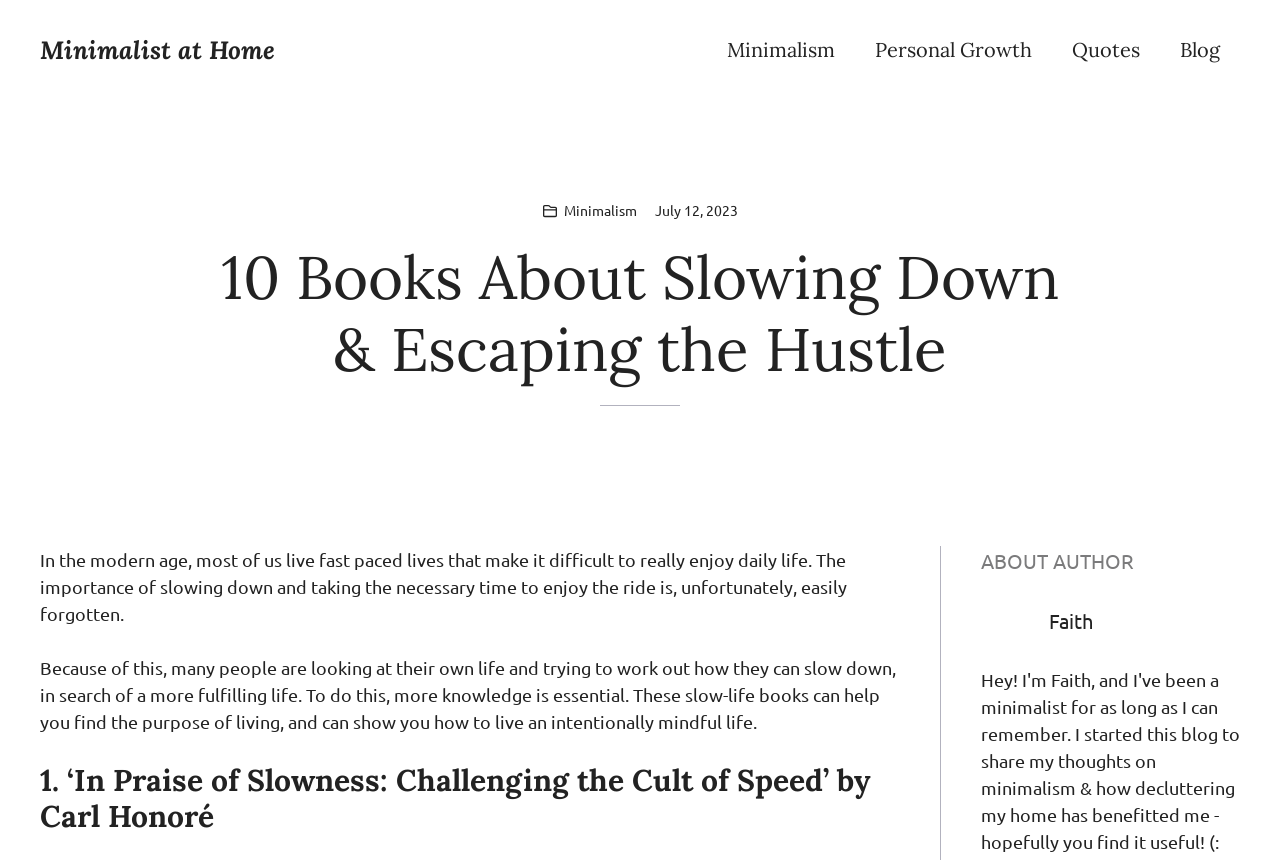Give a one-word or one-phrase response to the question:
How many navigation links are there?

4